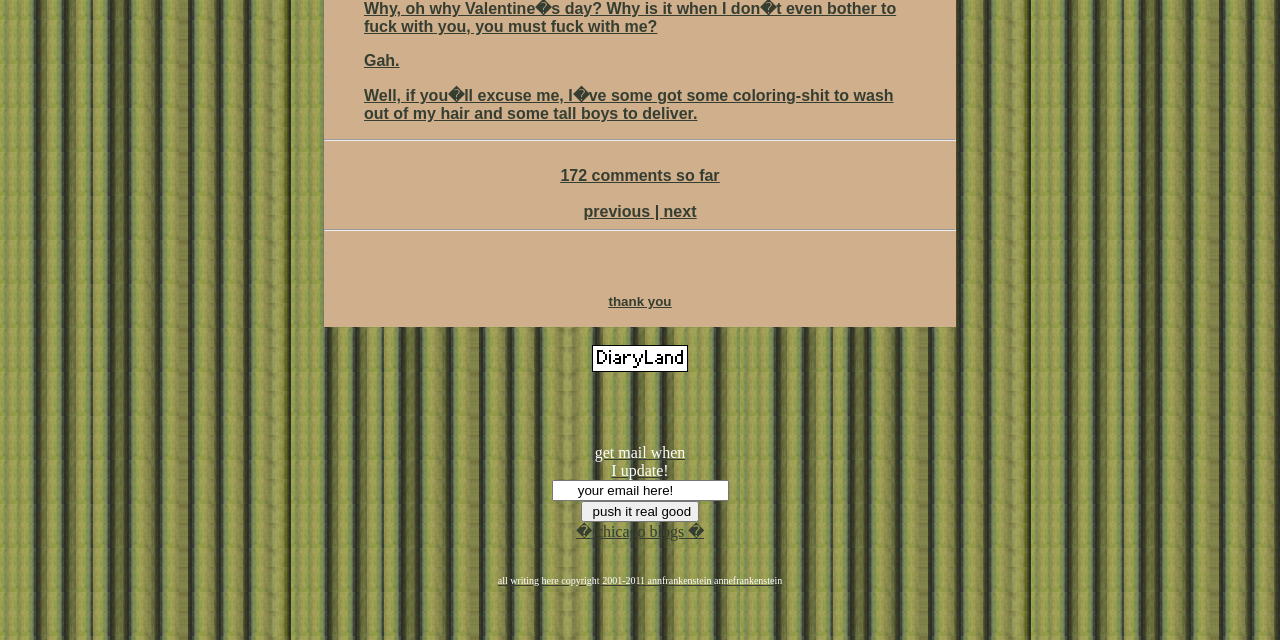Bounding box coordinates are specified in the format (top-left x, top-left y, bottom-right x, bottom-right y). All values are floating point numbers bounded between 0 and 1. Please provide the bounding box coordinate of the region this sentence describes: chicago blogs

[0.465, 0.817, 0.535, 0.844]